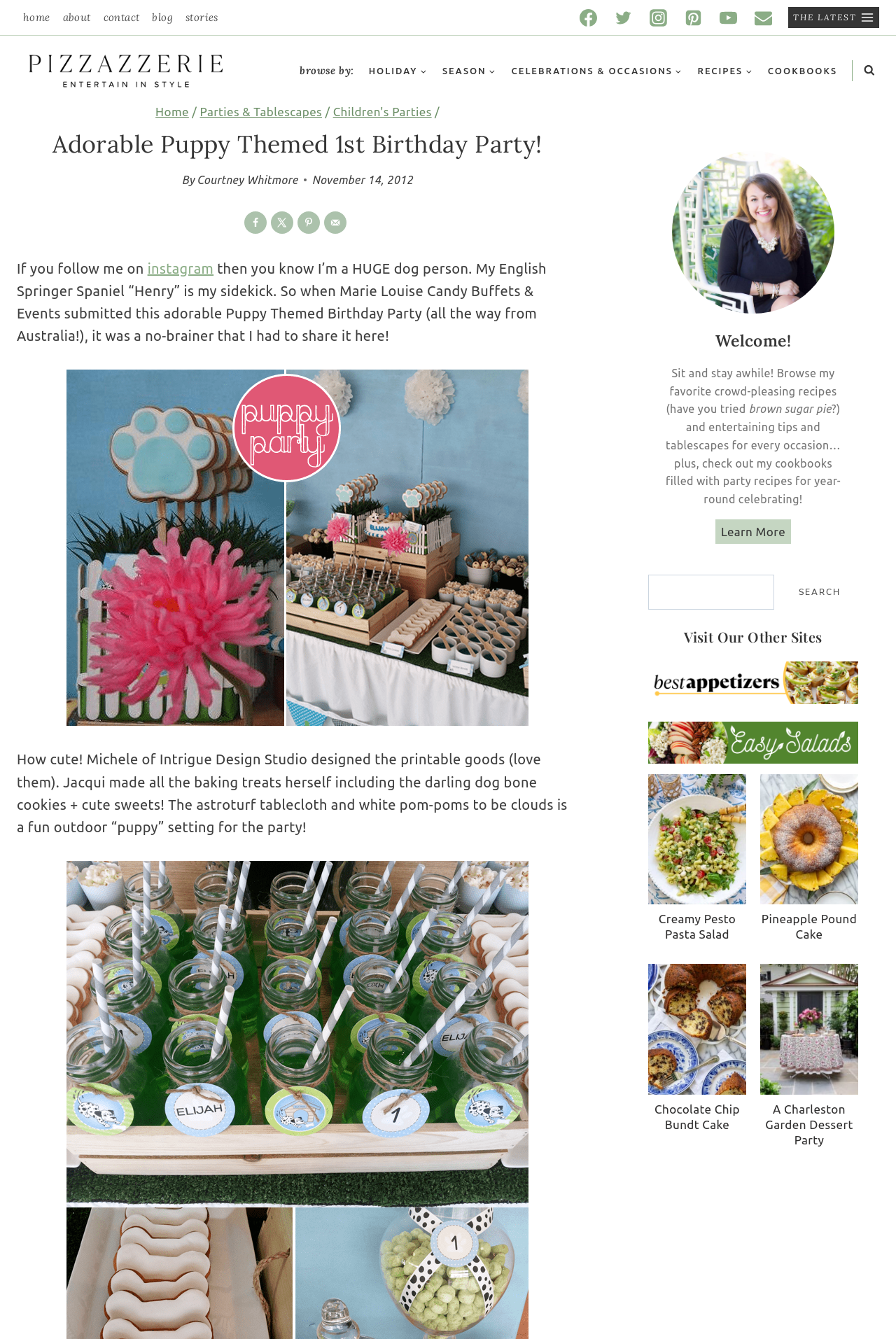What is the main heading of this webpage? Please extract and provide it.

Adorable Puppy Themed 1st Birthday Party!